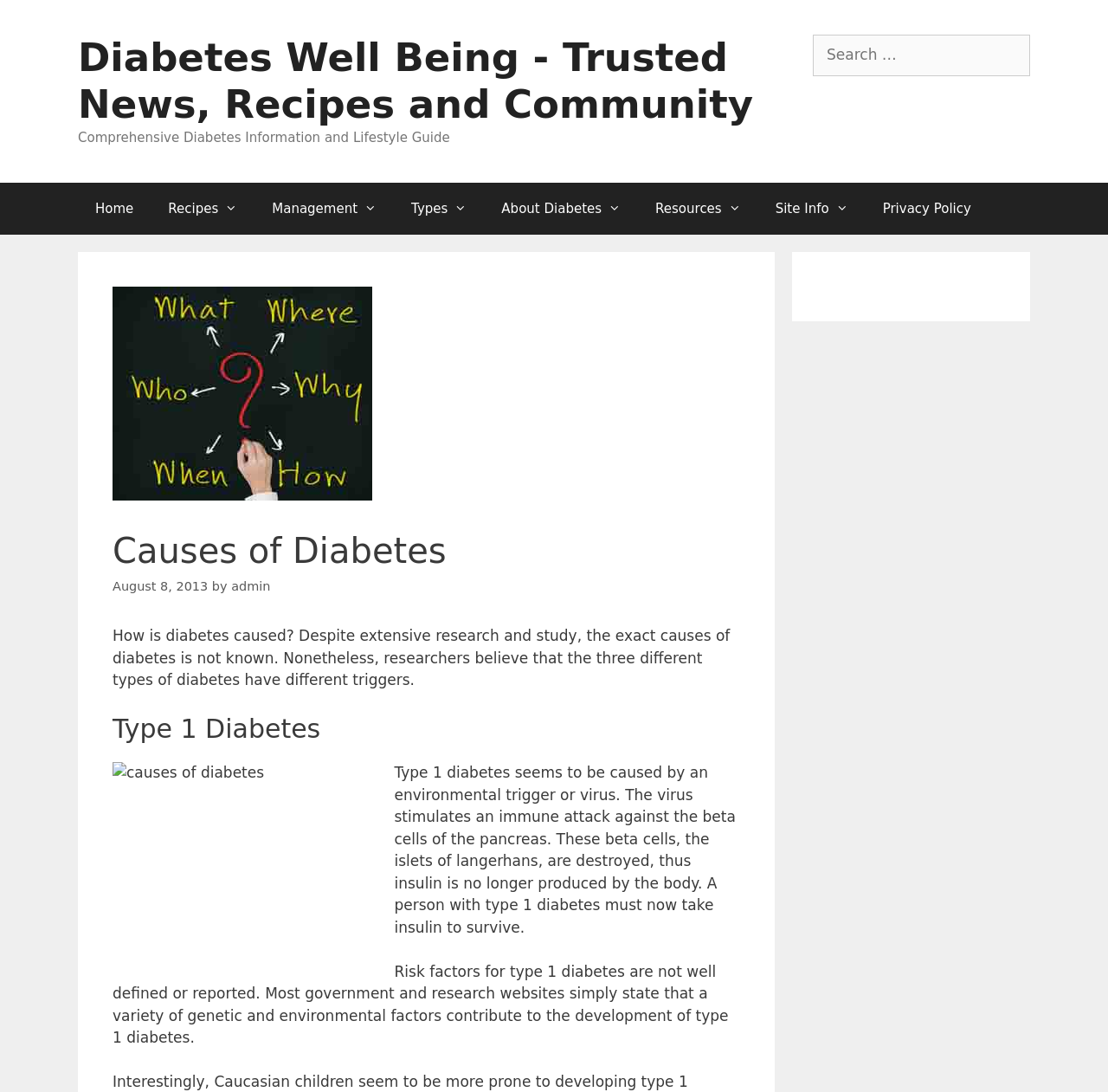Offer a detailed explanation of the webpage layout and contents.

The webpage is about the causes of diabetes, with a focus on providing comprehensive information and resources. At the top, there is a banner with a search bar and a link to the website's homepage. Below the banner, there is a navigation menu with links to various sections of the website, including recipes, management, types, and resources.

The main content of the webpage is divided into sections, with headings and paragraphs of text. The first section is an introduction to the causes of diabetes, explaining that despite extensive research, the exact causes are not known. This section is accompanied by an image related to diabetes.

The next section is about Type 1 diabetes, with a heading and a brief description of the causes, including the role of environmental triggers or viruses in stimulating an immune attack against the beta cells of the pancreas. This section also includes an image and a longer paragraph of text discussing the risk factors for Type 1 diabetes.

Throughout the webpage, there are various links and images, including icons and a logo, which are scattered throughout the navigation menu and the main content. The overall layout is organized, with clear headings and concise text, making it easy to navigate and understand the content.